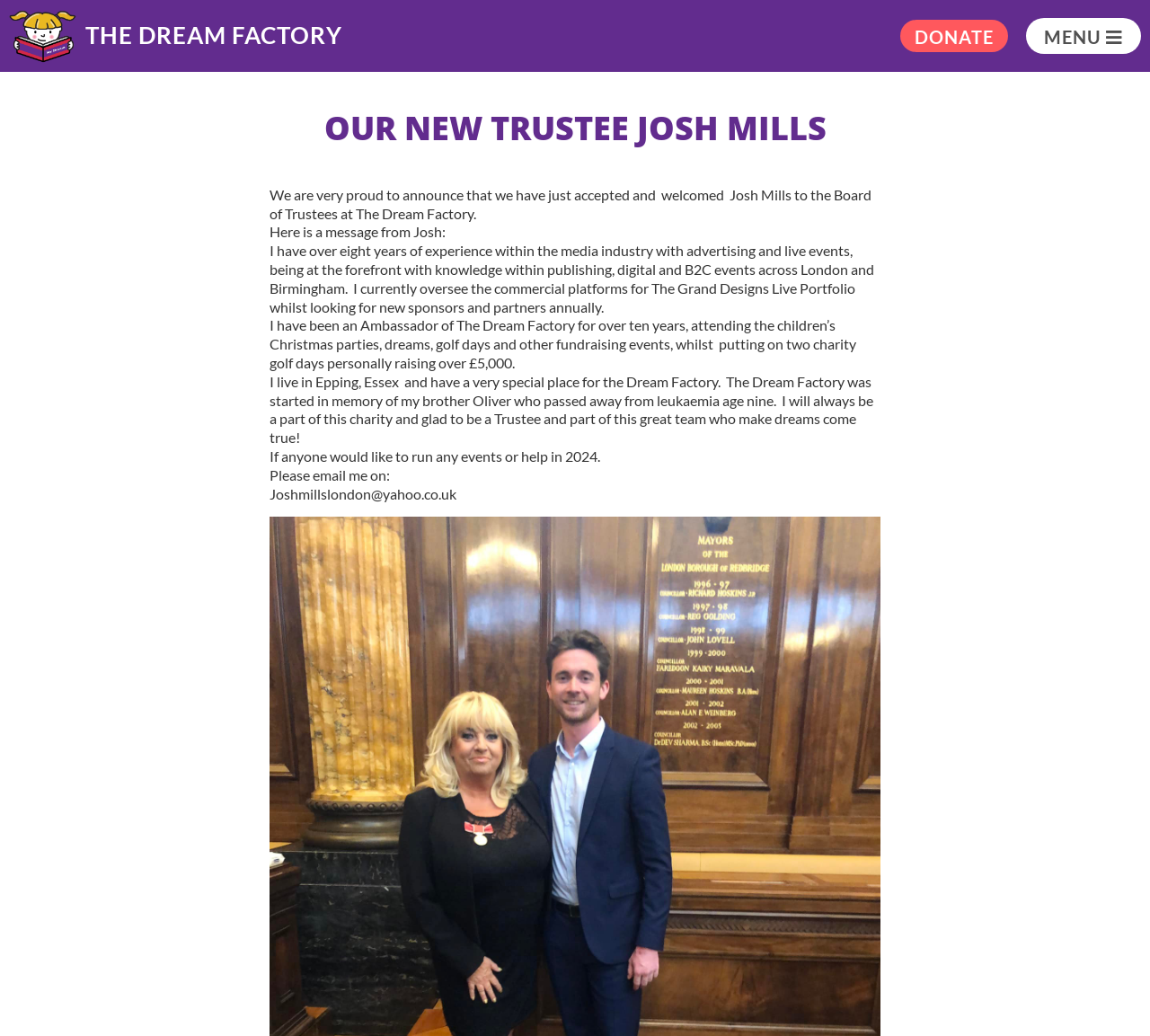Bounding box coordinates must be specified in the format (top-left x, top-left y, bottom-right x, bottom-right y). All values should be floating point numbers between 0 and 1. What are the bounding box coordinates of the UI element described as: The Dream Factory

[0.074, 0.02, 0.298, 0.048]